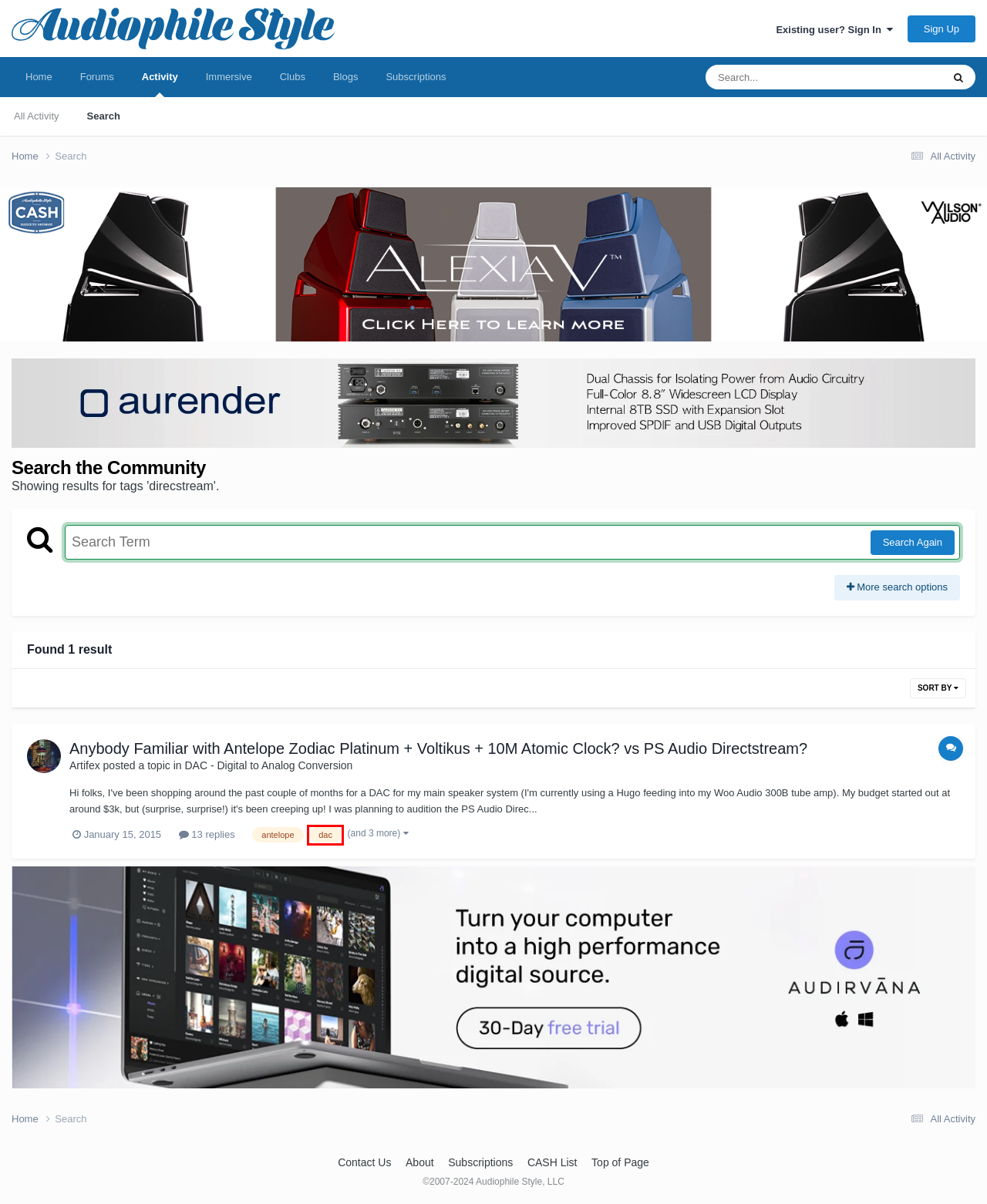Look at the screenshot of a webpage, where a red bounding box highlights an element. Select the best description that matches the new webpage after clicking the highlighted element. Here are the candidates:
A. Audiophile Style - Where Stereo & Immersive HiFi Converge With High Tech
B. Immersive Audiophile - Immersive Audio for Audiophiles - Audiophile Style
C. Audirvāna - Music Player⎢HD Digital Audio Player
D. Audiophile Style Forum
E. Showing results for tags 'dac'. - Audiophile Style
F. Clubs - Audiophile Style
G. Audiophile Style User Blogs
H. C.A.S.H. List - Bits and Bytes - Audiophile Style

E